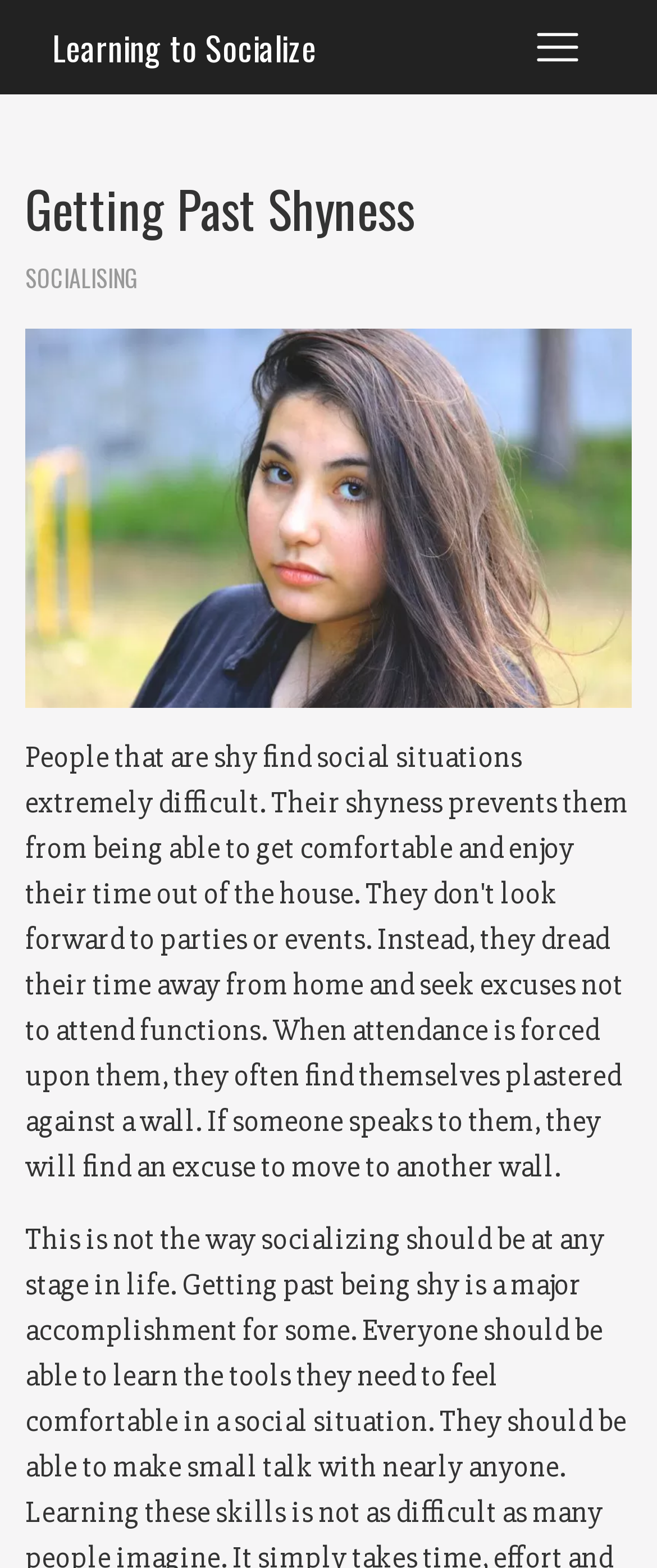Could you identify the text that serves as the heading for this webpage?

Getting Past Shyness